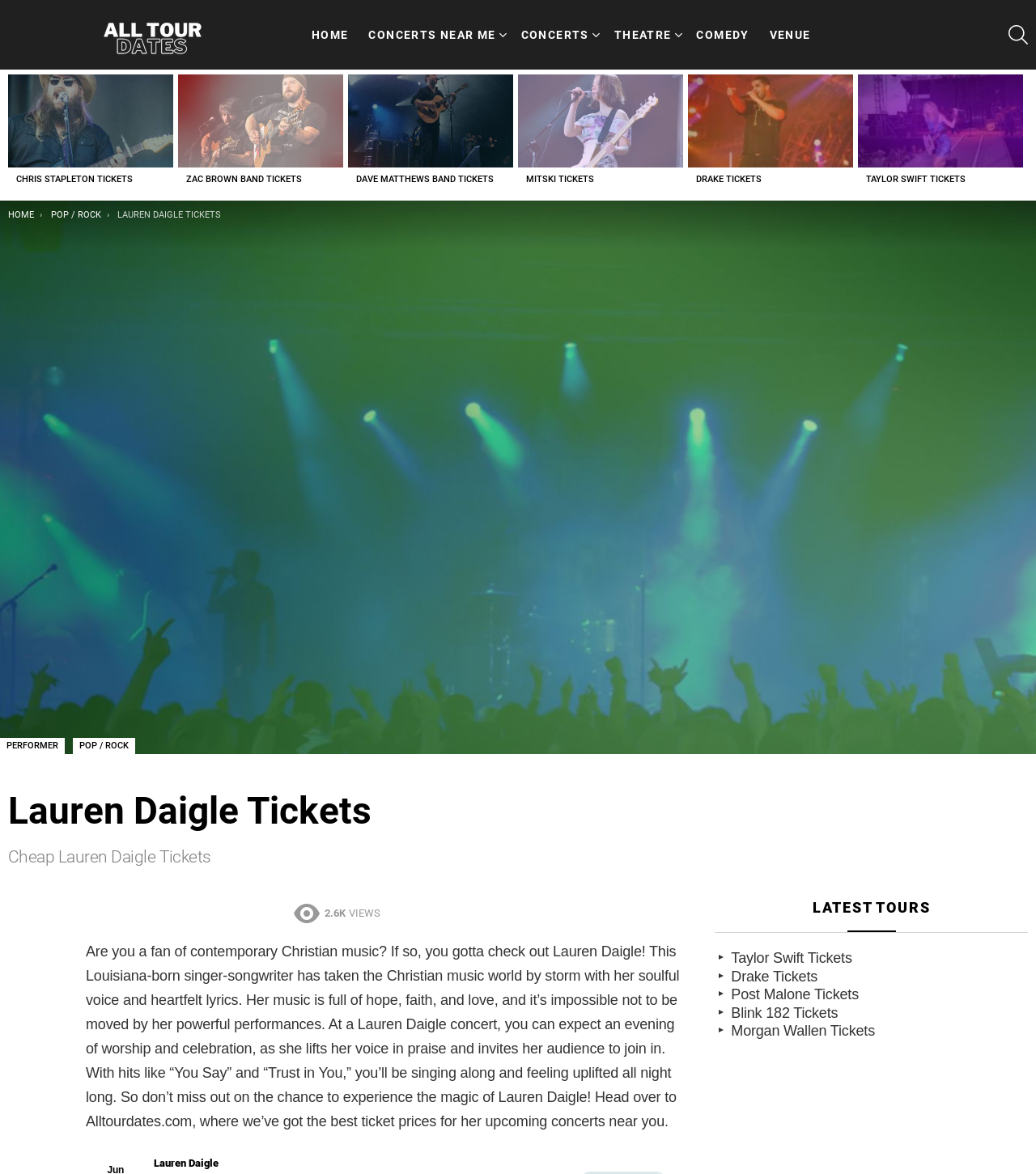Could you determine the bounding box coordinates of the clickable element to complete the instruction: "View Chris Stapleton Tickets"? Provide the coordinates as four float numbers between 0 and 1, i.e., [left, top, right, bottom].

[0.008, 0.063, 0.167, 0.143]